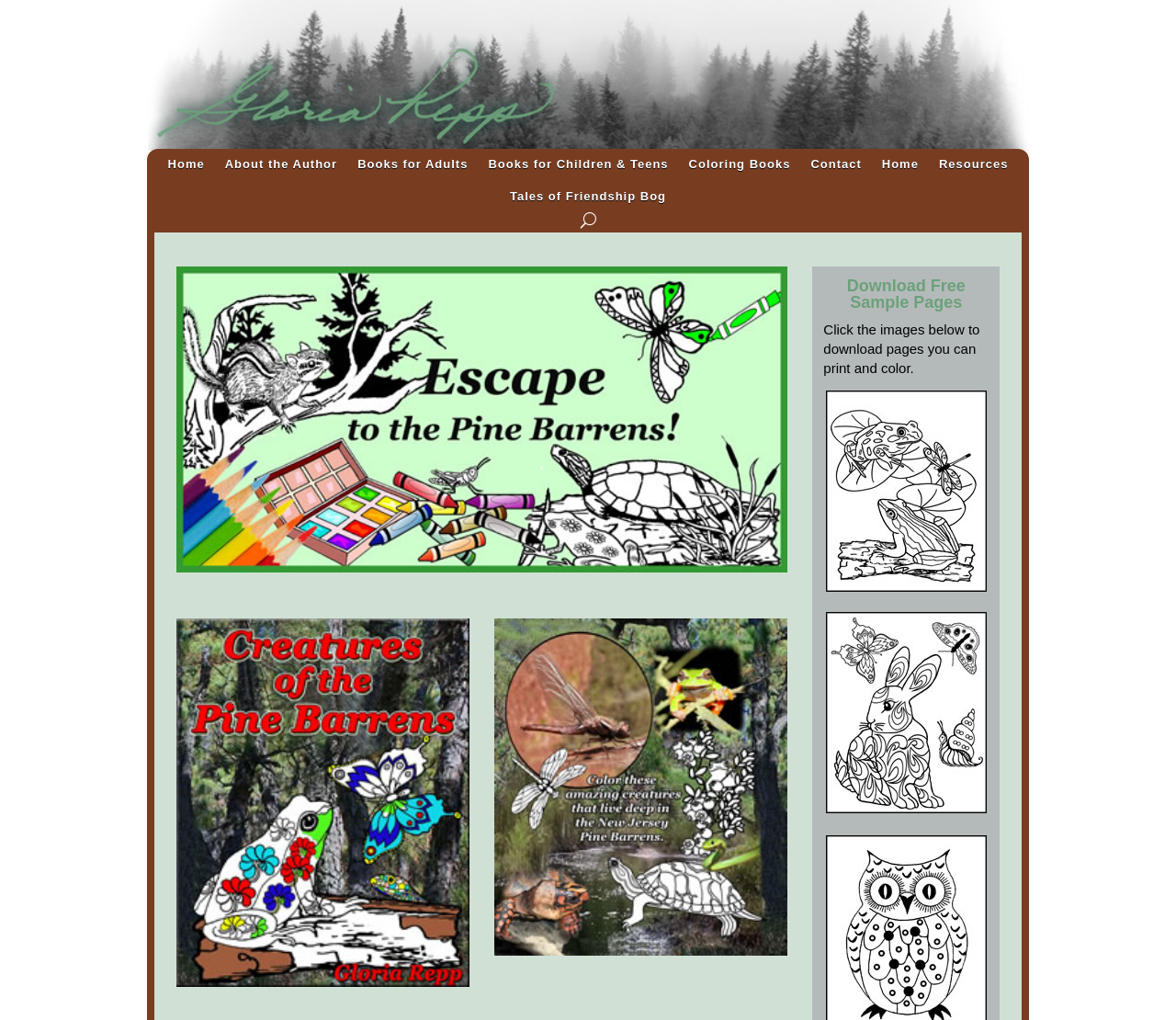Calculate the bounding box coordinates of the UI element given the description: "Coloring Books".

[0.586, 0.154, 0.672, 0.177]